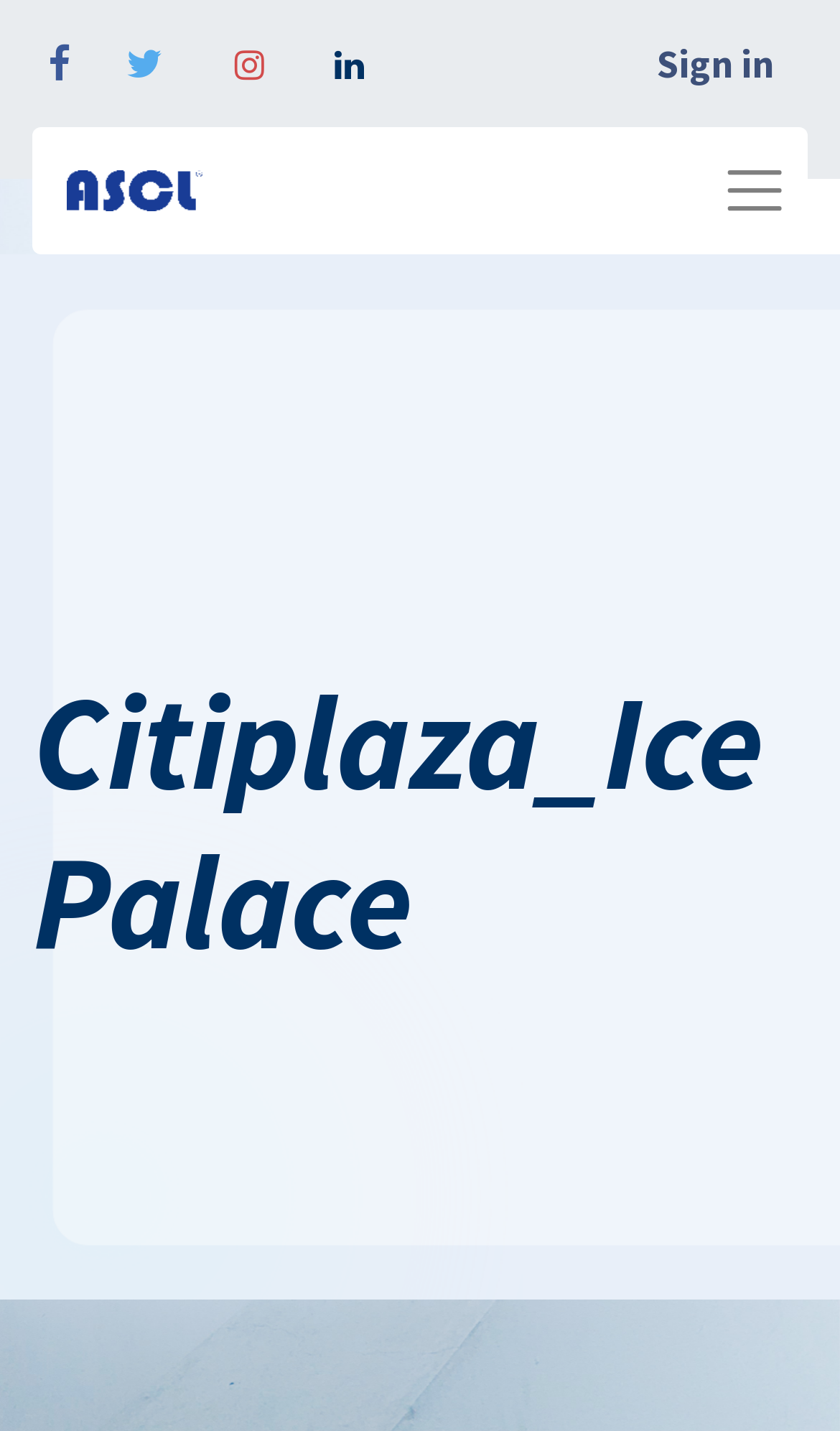Produce an elaborate caption capturing the essence of the webpage.

The webpage is titled "Citiplaza | My Website" and features a logo of "My Website" at the top left corner, which is an image with a link. Below the logo, there are five icons, each represented by a Unicode character, aligned horizontally across the top of the page. These icons are spaced evenly apart, with a small gap between each icon.

To the right of the icons, there is a "Sign in" link. At the top right corner, there is an empty button with no text. 

The main content of the page is a heading that spans the entire width of the page, located below the icons and the "Sign in" link. The heading reads "Citiplaza_Ice Palace" with some non-breaking spaces preceding the text.